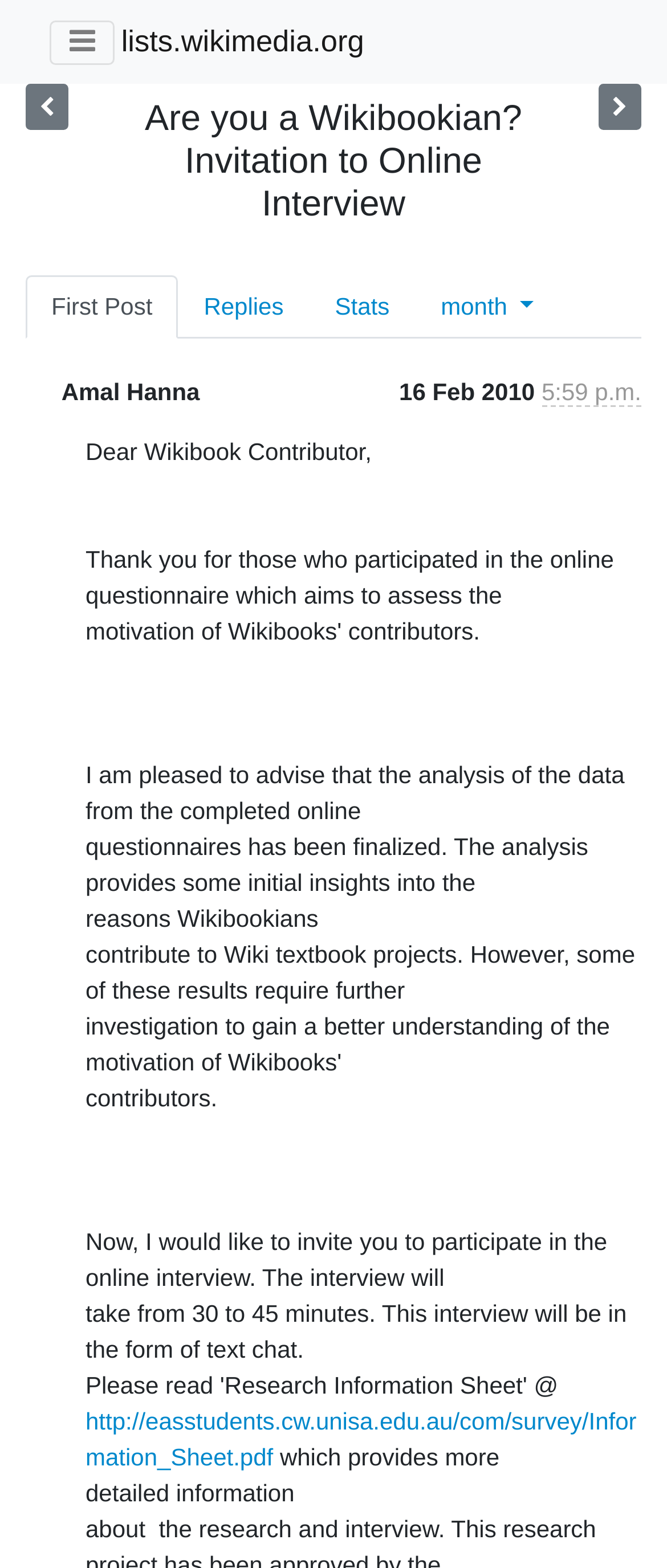Please answer the following question using a single word or phrase: 
What is the date of the post?

16 Feb 2010